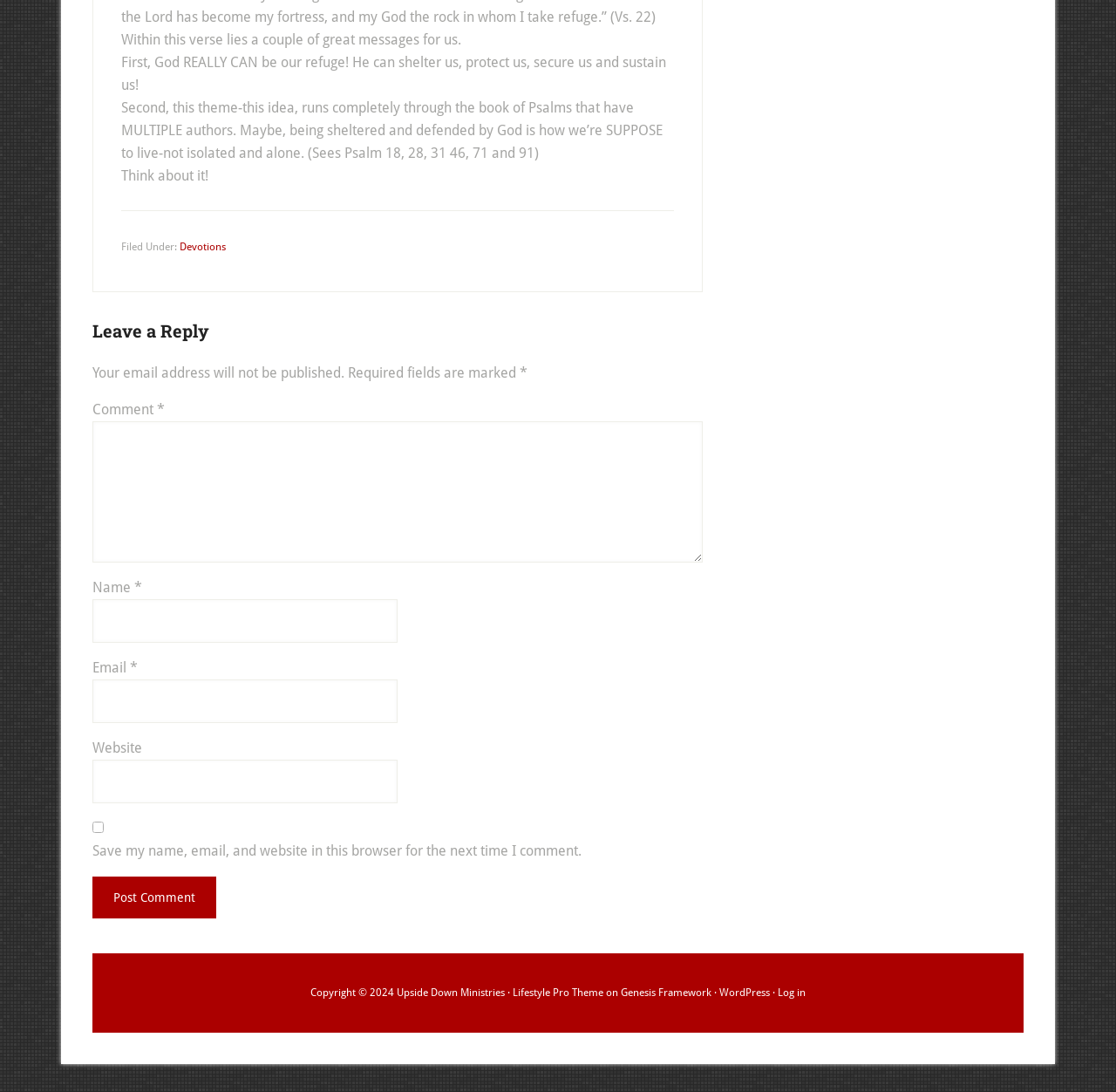Determine the coordinates of the bounding box that should be clicked to complete the instruction: "Click the 'Log in' link". The coordinates should be represented by four float numbers between 0 and 1: [left, top, right, bottom].

[0.697, 0.903, 0.722, 0.914]